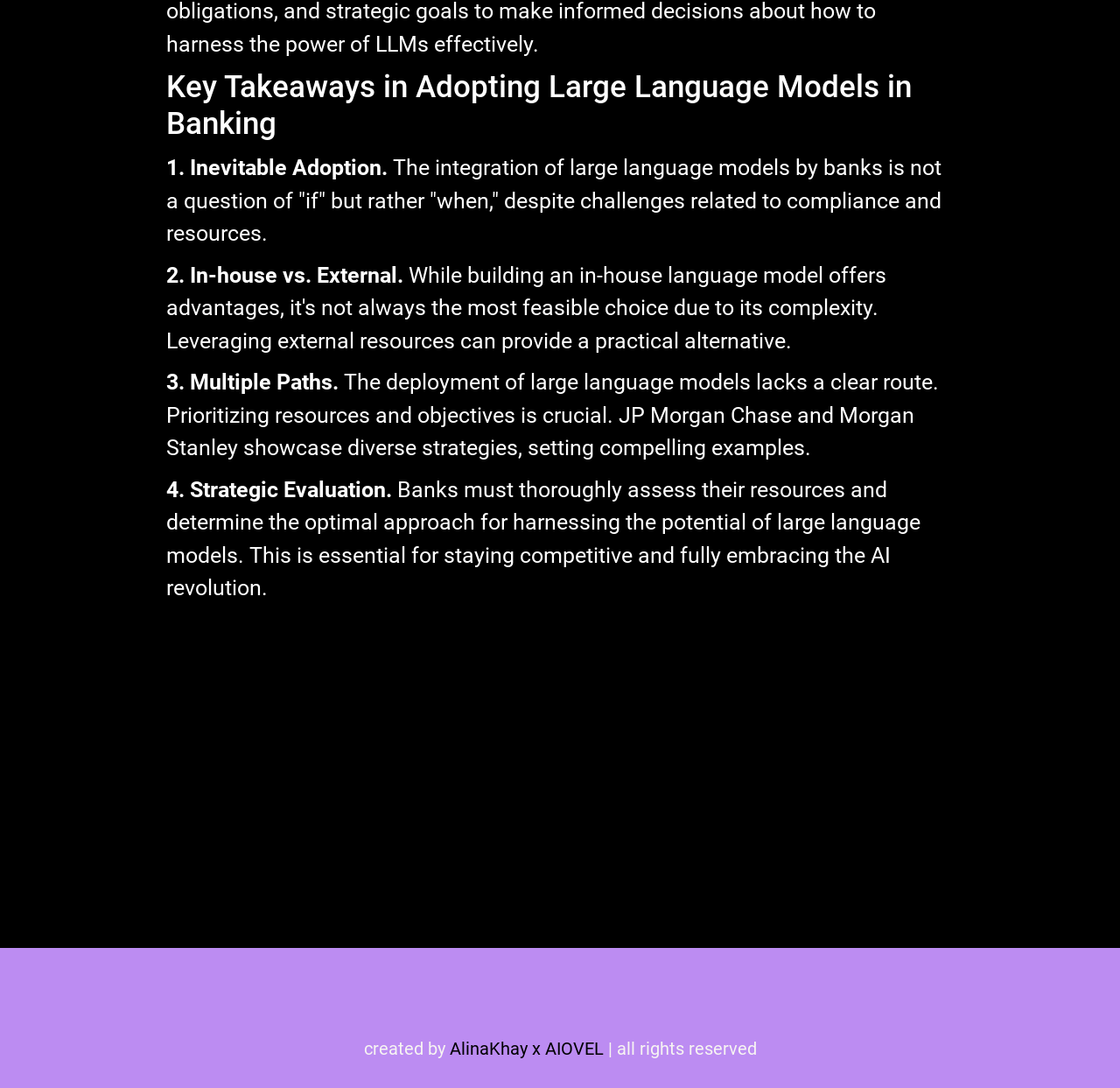What is the name of the author?
Using the image, give a concise answer in the form of a single word or short phrase.

AlinaKhay